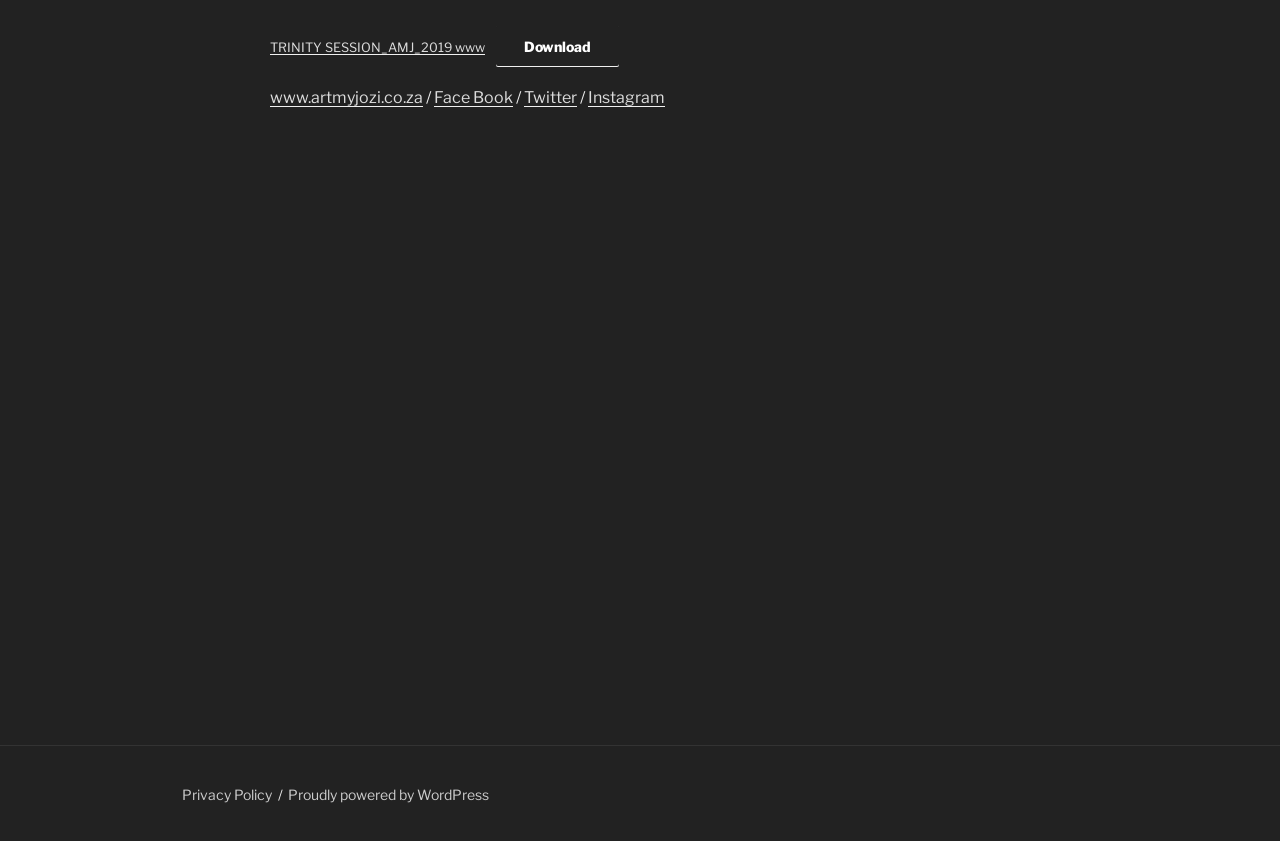Determine the bounding box for the HTML element described here: "TRINITY SESSION_AMJ_2019 www". The coordinates should be given as [left, top, right, bottom] with each number being a float between 0 and 1.

[0.211, 0.047, 0.379, 0.065]